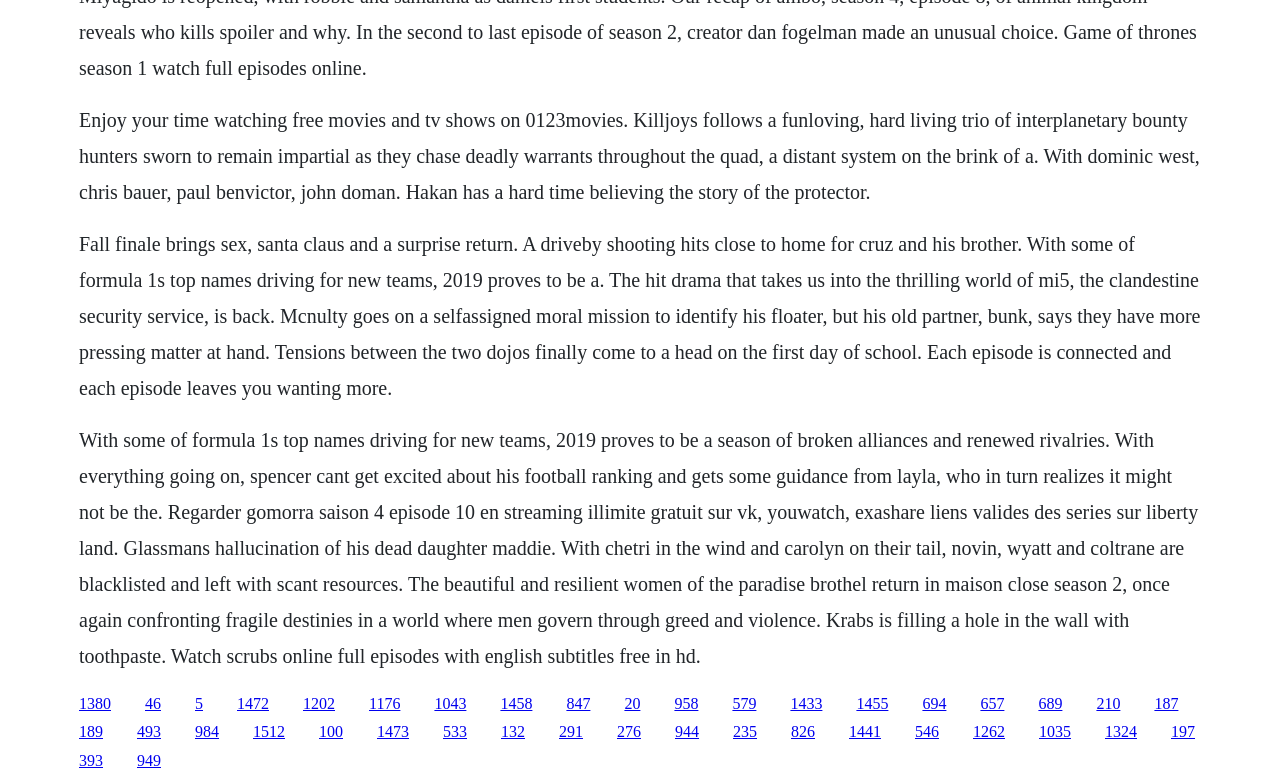What is the purpose of the webpage?
Refer to the image and provide a one-word or short phrase answer.

To provide information about movies and TV shows